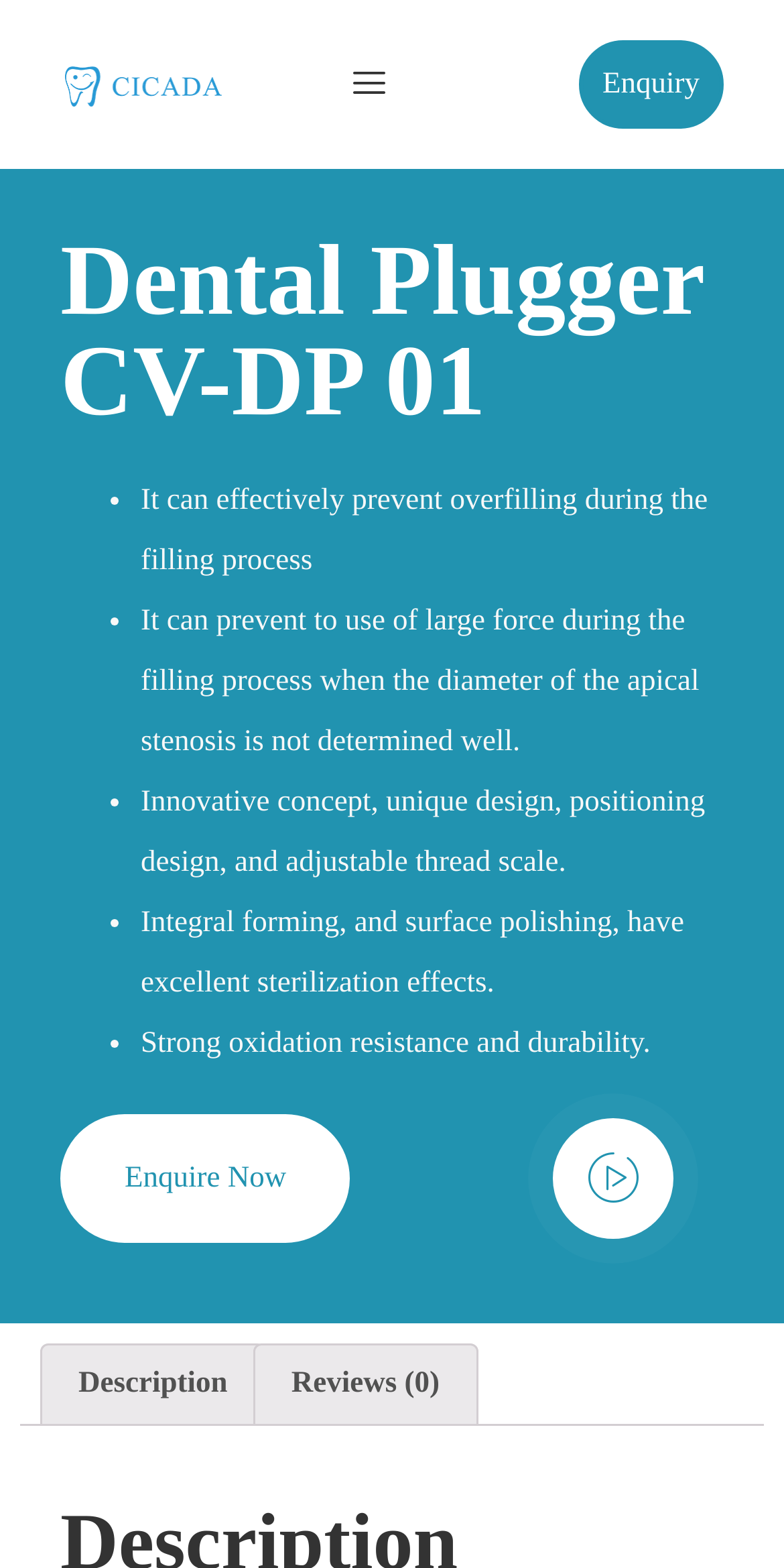What is the name of the dental product?
From the details in the image, provide a complete and detailed answer to the question.

The name of the dental product can be found in the link and image elements at the top of the webpage, which both have the text 'Dental Plugger CV-DP 01'.